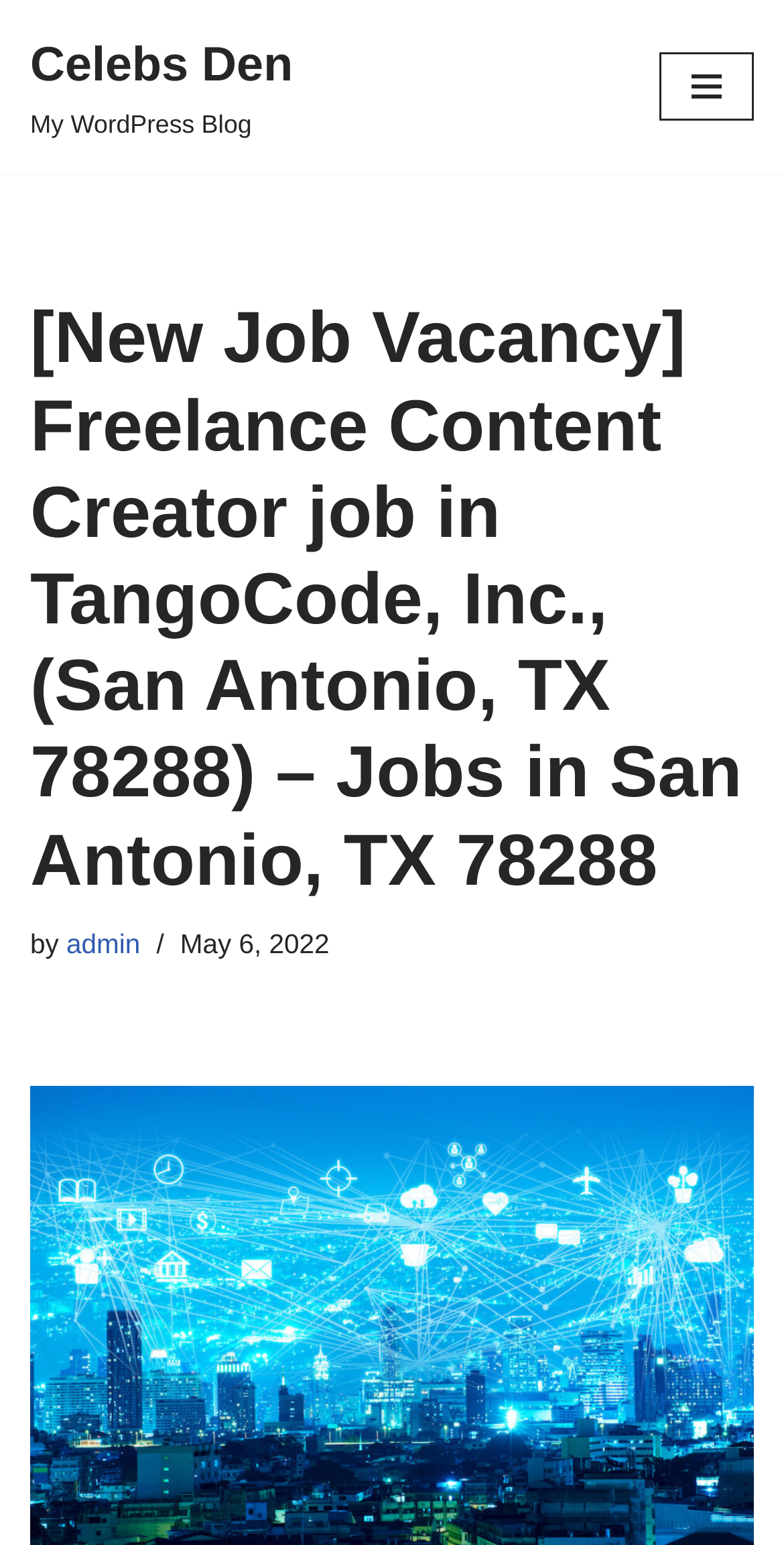Answer the question using only a single word or phrase: 
What is the location of the job vacancy?

San Antonio, TX 78288